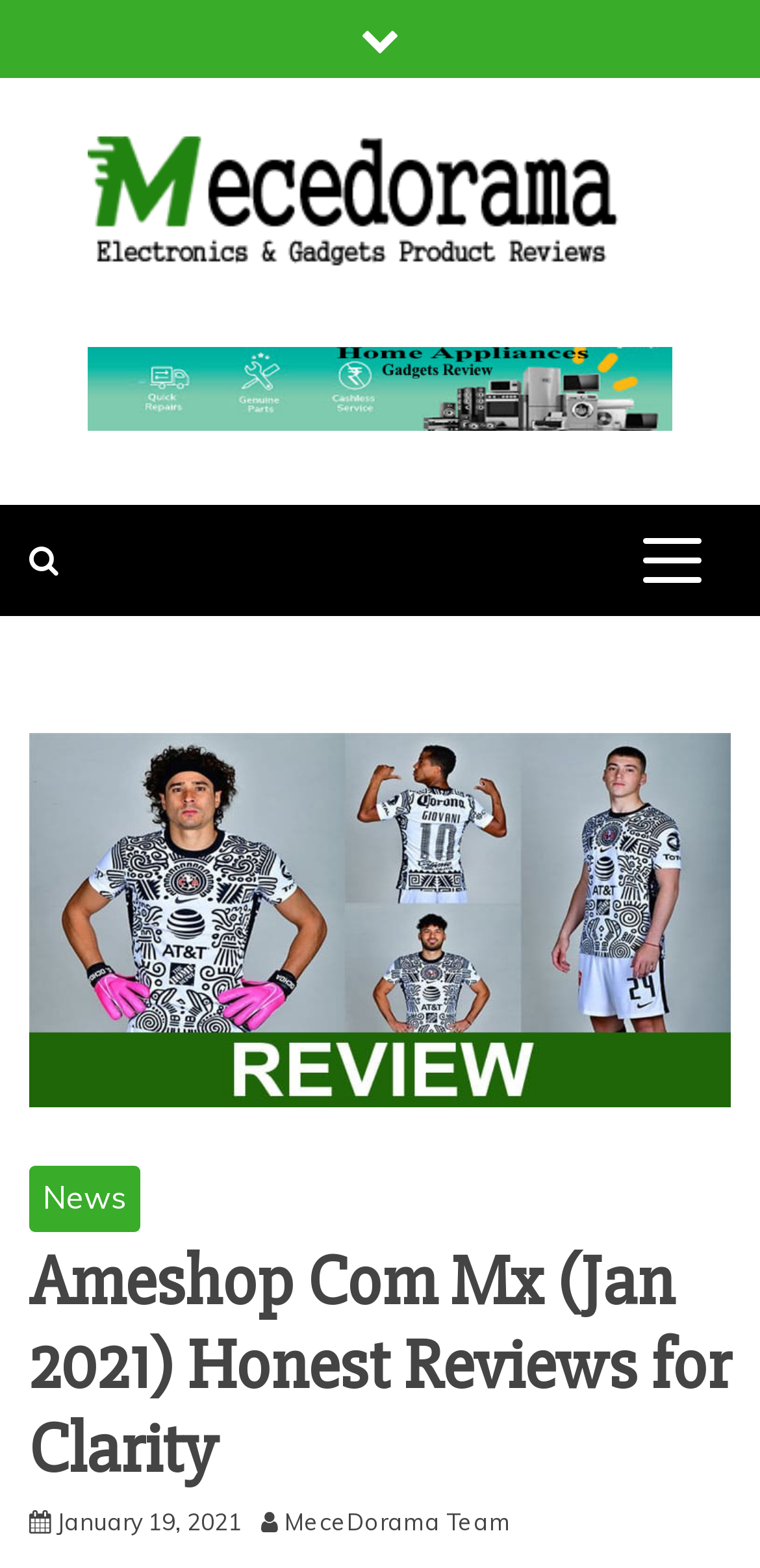Identify the bounding box coordinates for the UI element mentioned here: "January 19, 2021January 20, 2021". Provide the coordinates as four float values between 0 and 1, i.e., [left, top, right, bottom].

[0.074, 0.961, 0.318, 0.98]